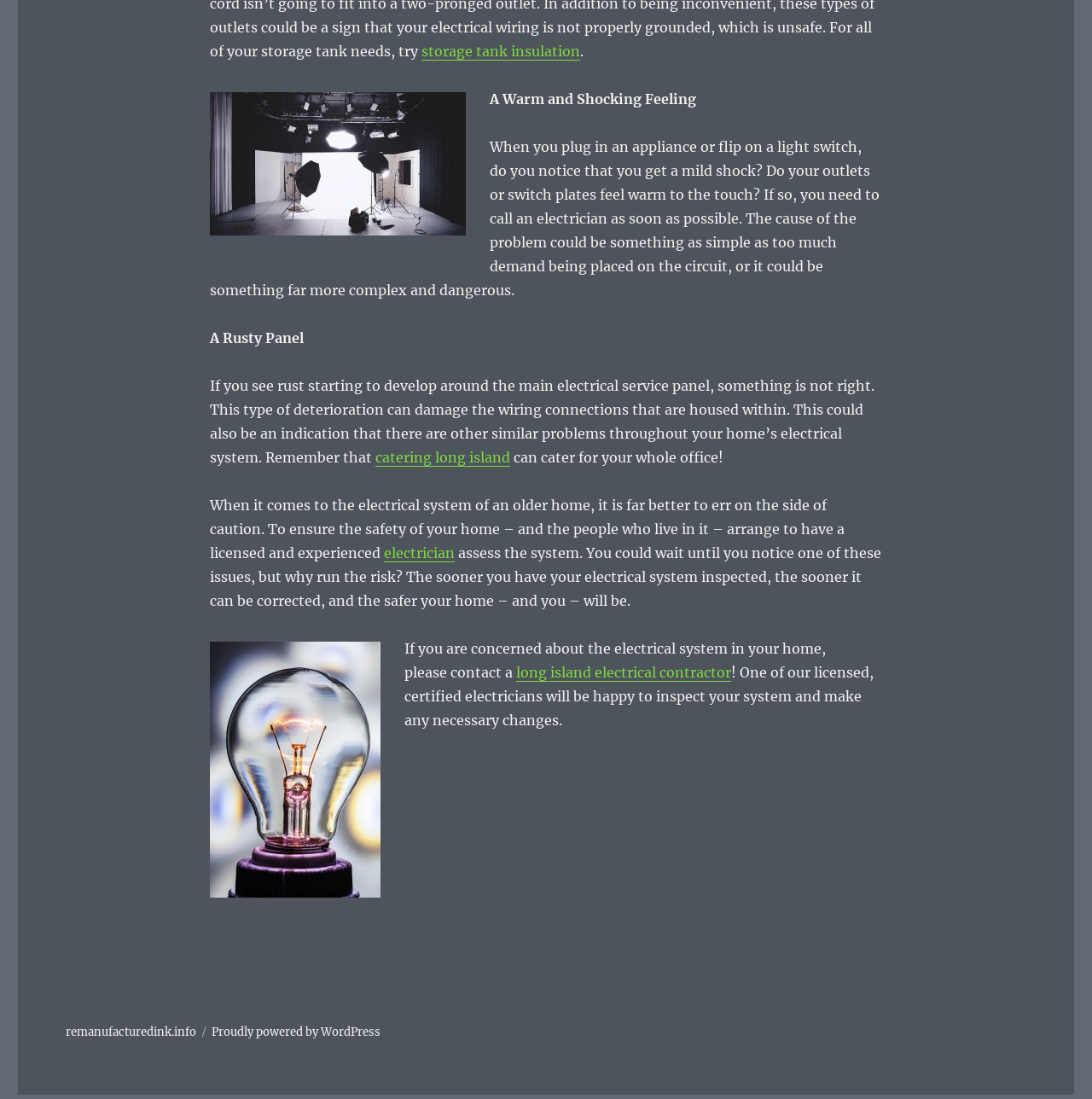What is a sign of electrical system problems?
From the screenshot, supply a one-word or short-phrase answer.

Warm outlets